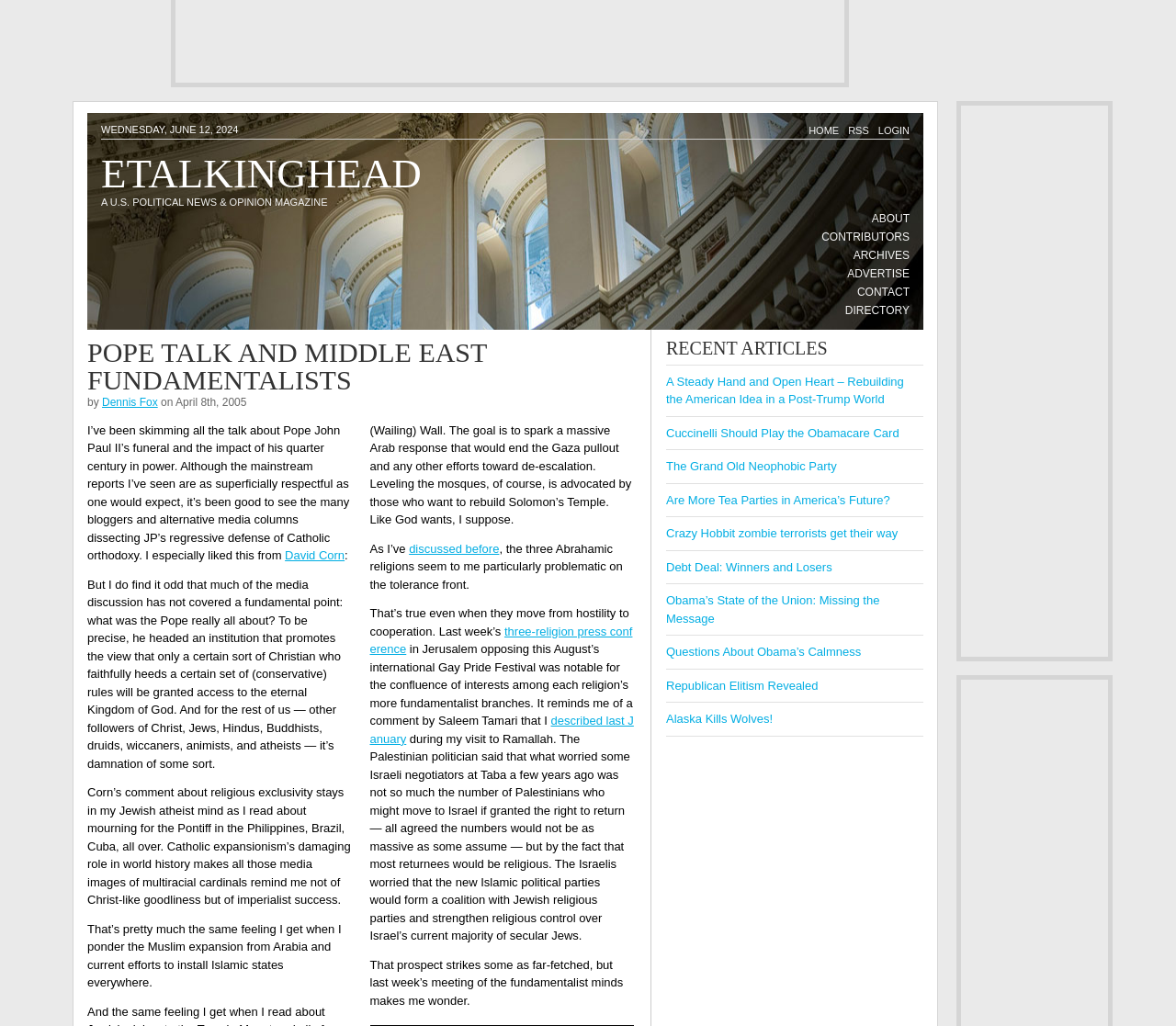Pinpoint the bounding box coordinates of the clickable area necessary to execute the following instruction: "Visit the 'ABOUT' page". The coordinates should be given as four float numbers between 0 and 1, namely [left, top, right, bottom].

[0.741, 0.205, 0.773, 0.222]